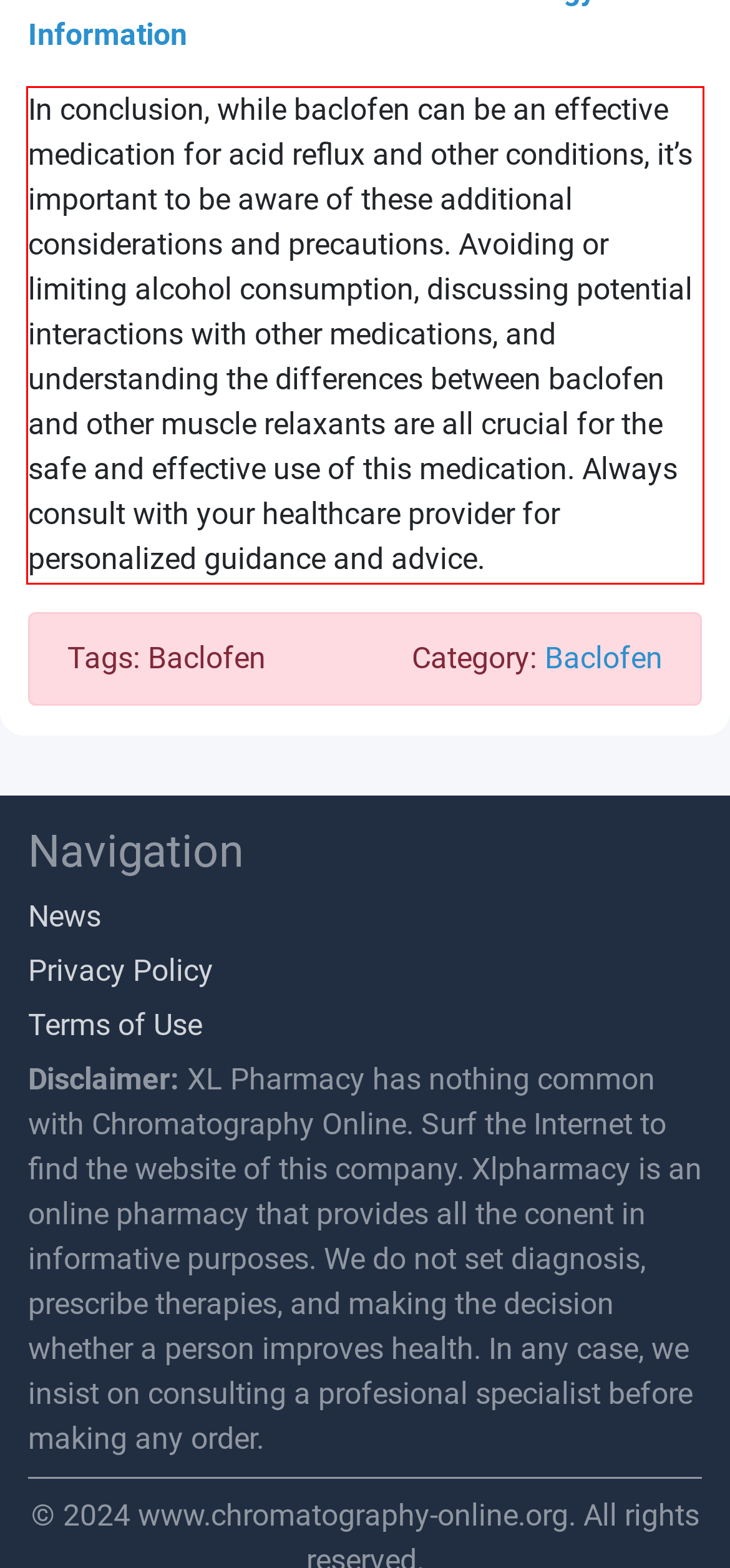Please identify and extract the text from the UI element that is surrounded by a red bounding box in the provided webpage screenshot.

In conclusion, while baclofen can be an effective medication for acid reflux and other conditions, it’s important to be aware of these additional considerations and precautions. Avoiding or limiting alcohol consumption, discussing potential interactions with other medications, and understanding the differences between baclofen and other muscle relaxants are all crucial for the safe and effective use of this medication. Always consult with your healthcare provider for personalized guidance and advice.